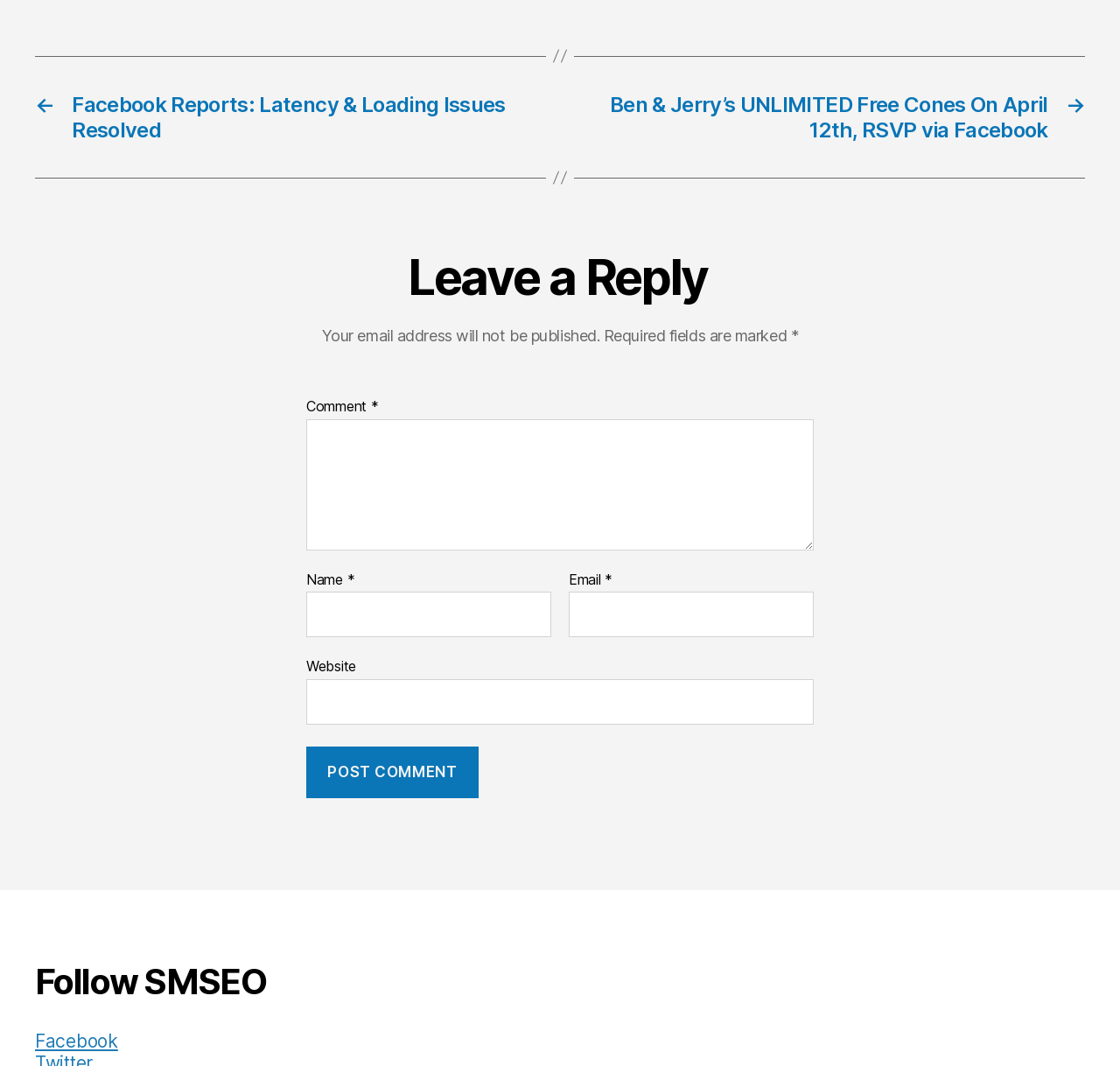Can you give a comprehensive explanation to the question given the content of the image?
How many required fields are there in the comment form?

The required fields are marked with an asterisk (*) and there are three of them: 'Comment', 'Name', and 'Email'.